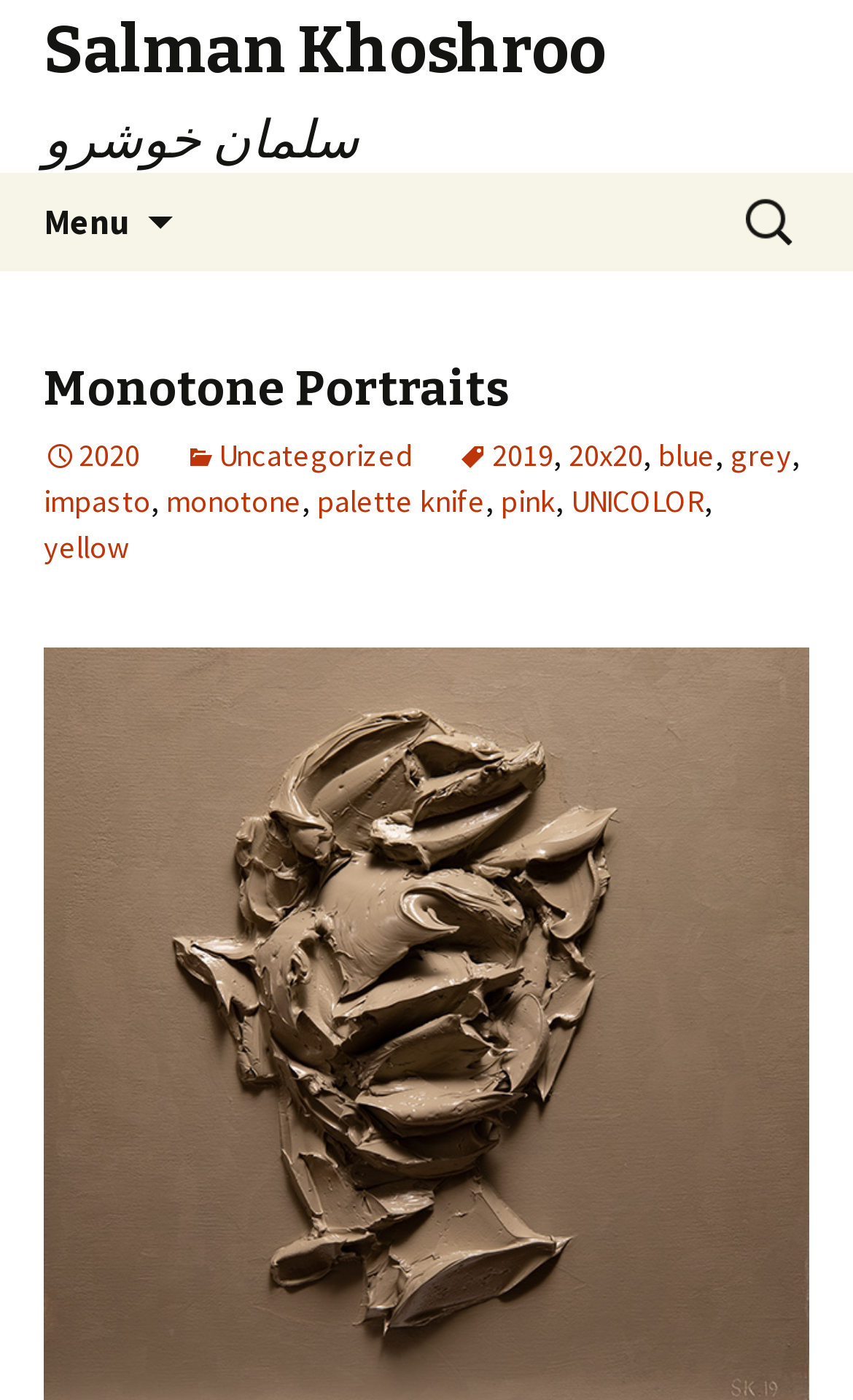Please identify the bounding box coordinates of the region to click in order to complete the task: "Search for something". The coordinates must be four float numbers between 0 and 1, specified as [left, top, right, bottom].

[0.862, 0.125, 0.949, 0.192]